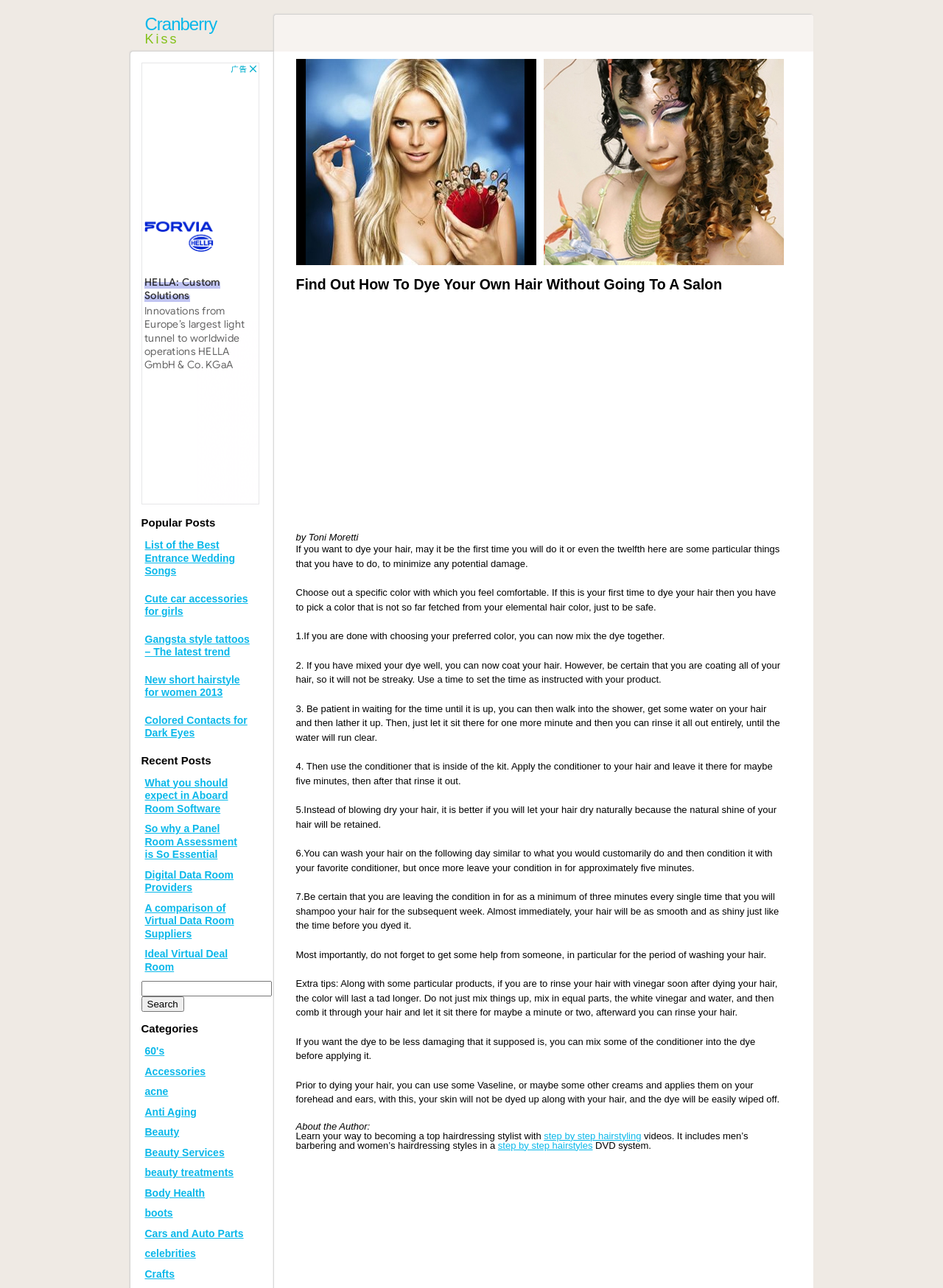What is the author's advice for protecting skin from dye?
Using the information from the image, give a concise answer in one word or a short phrase.

Use Vaseline or cream